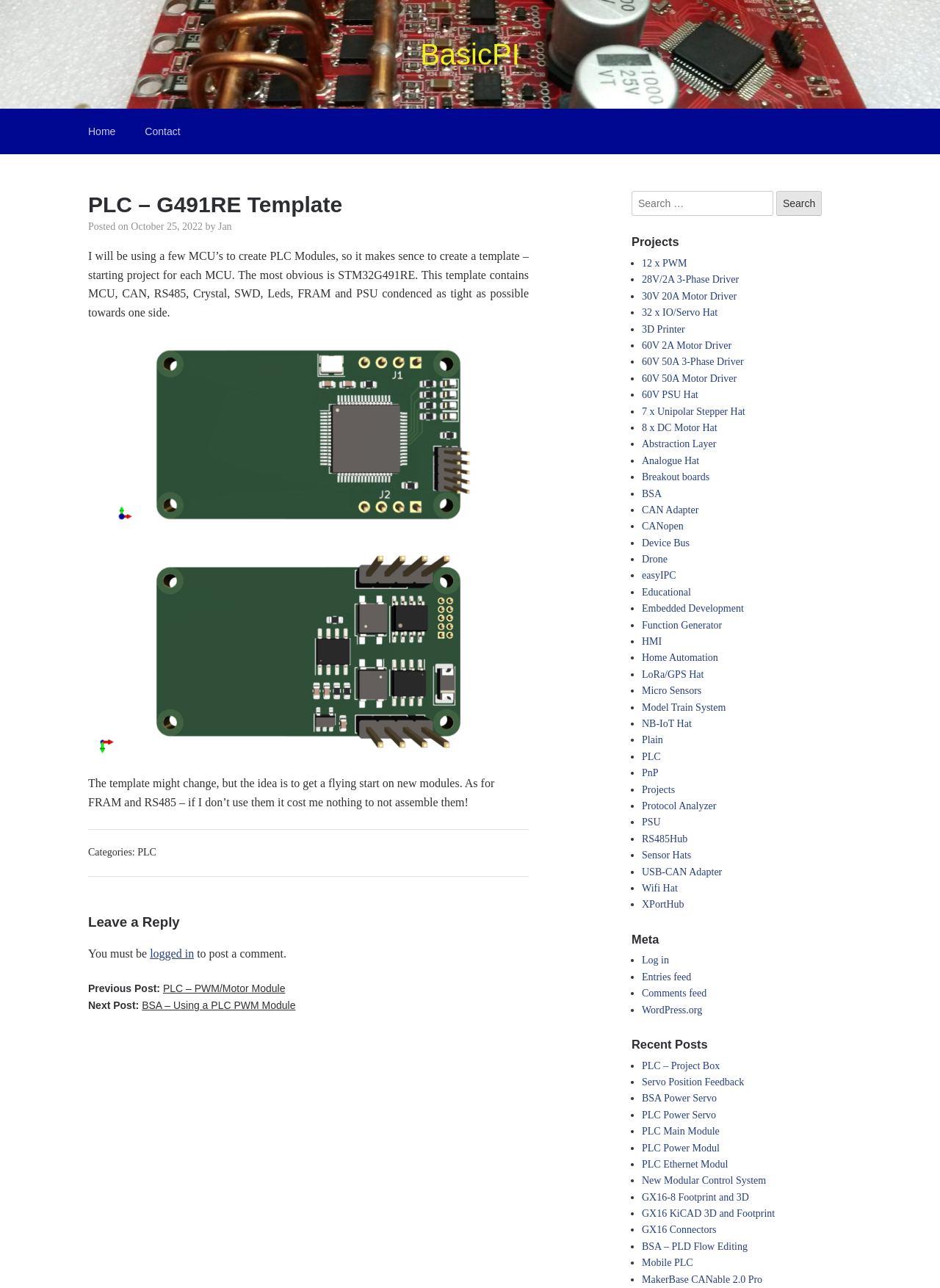How many paragraphs are there in the article?
Refer to the image and provide a one-word or short phrase answer.

3